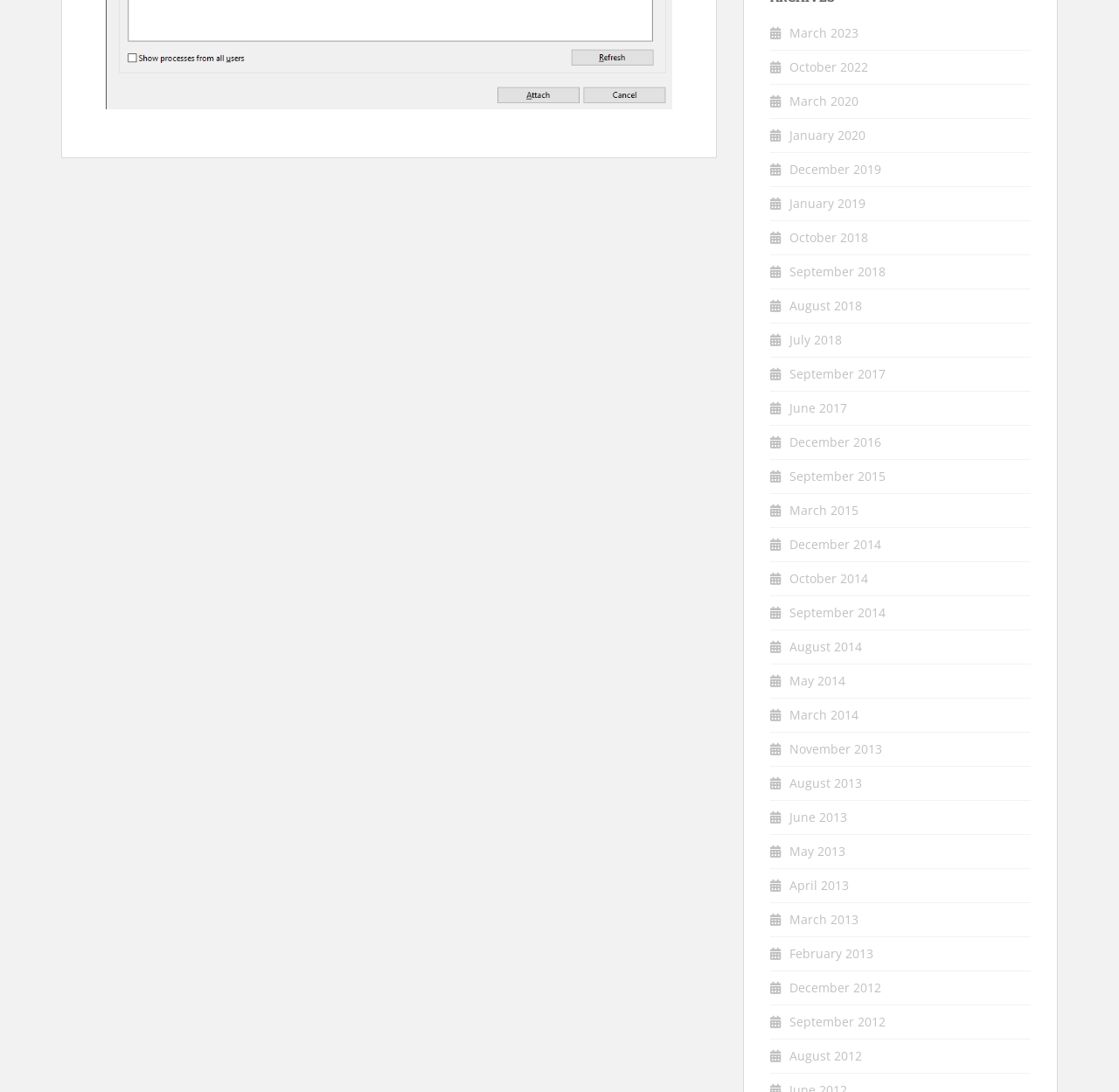Determine the bounding box coordinates for the region that must be clicked to execute the following instruction: "browse March 2015".

[0.705, 0.46, 0.767, 0.475]